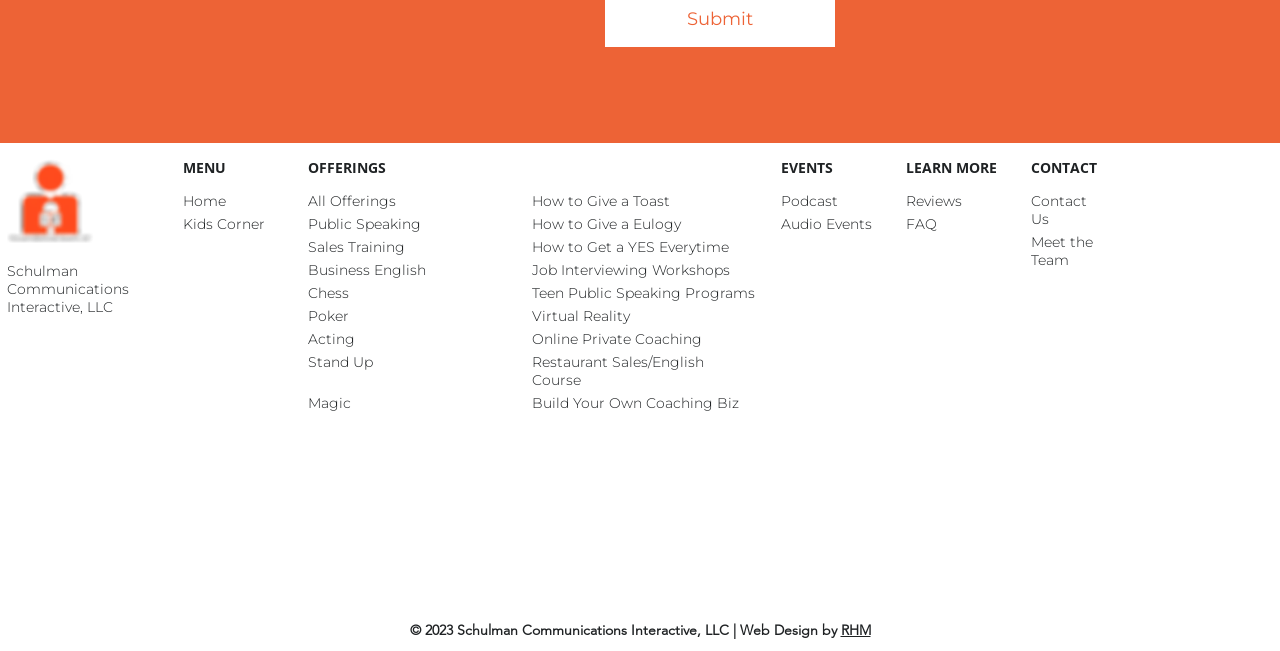Could you provide the bounding box coordinates for the portion of the screen to click to complete this instruction: "Go to Home"?

[0.143, 0.295, 0.176, 0.323]